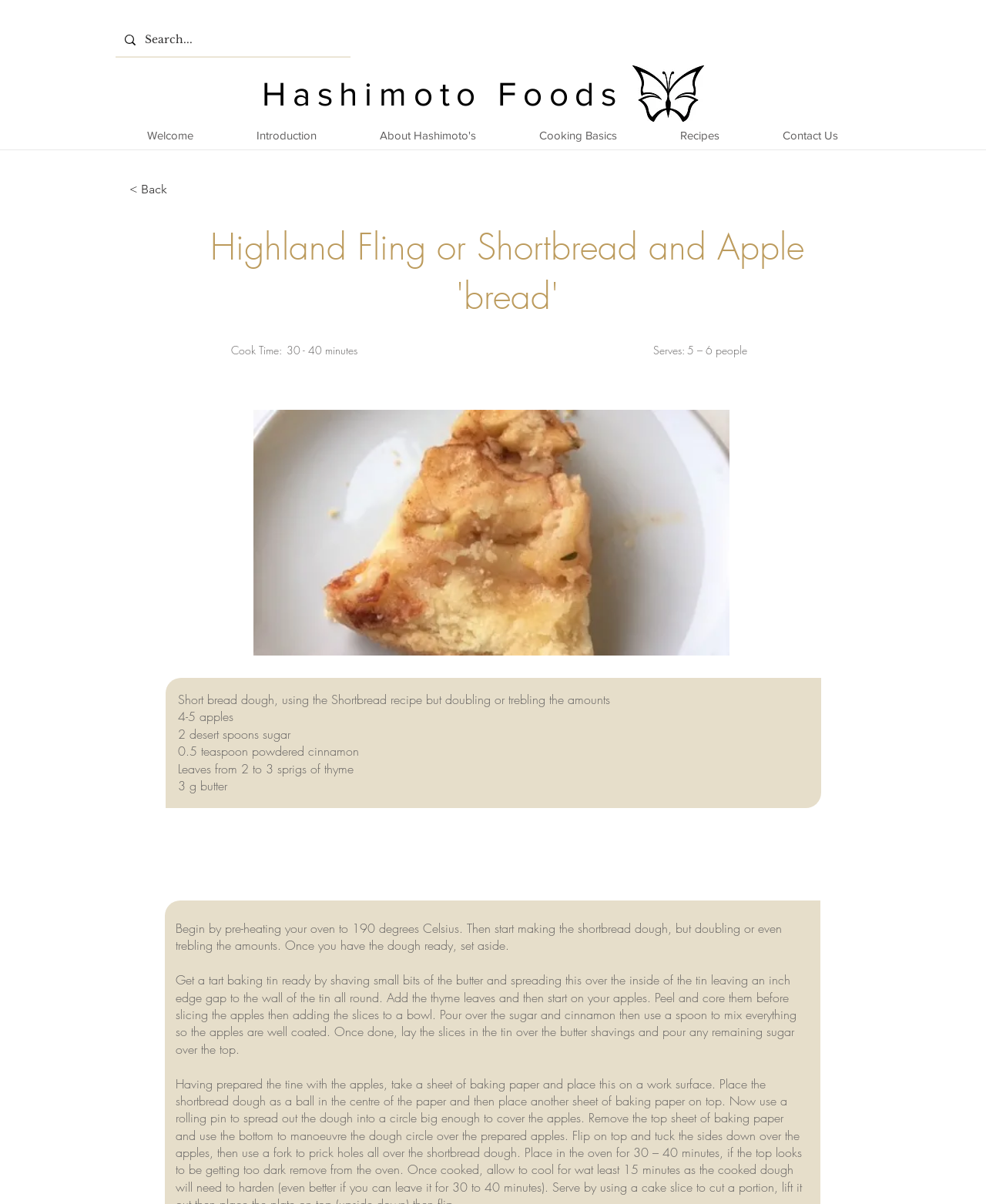Highlight the bounding box coordinates of the element you need to click to perform the following instruction: "Go to the introduction page."

[0.228, 0.101, 0.353, 0.124]